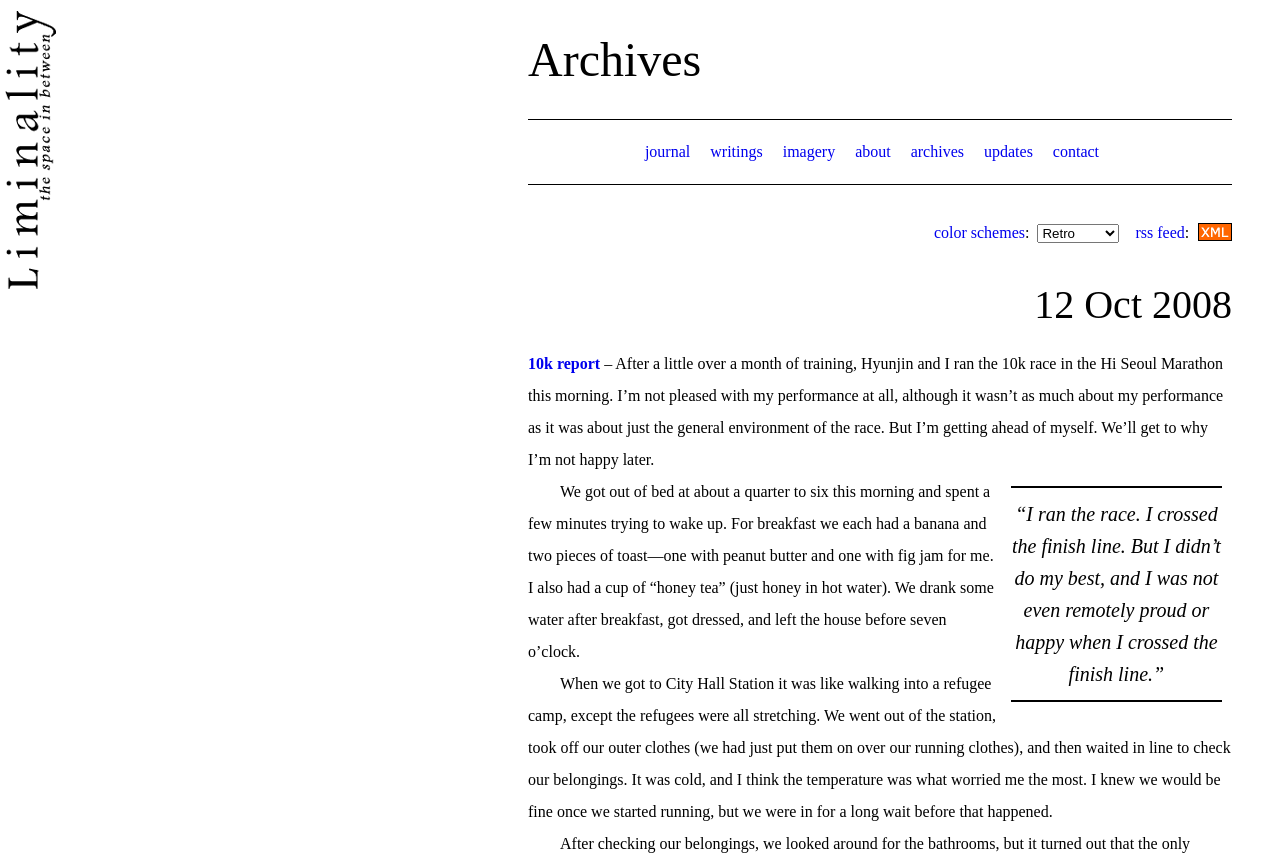Determine the bounding box coordinates of the section to be clicked to follow the instruction: "Select an option from the color schemes combobox". The coordinates should be given as four float numbers between 0 and 1, formatted as [left, top, right, bottom].

[0.81, 0.262, 0.875, 0.285]